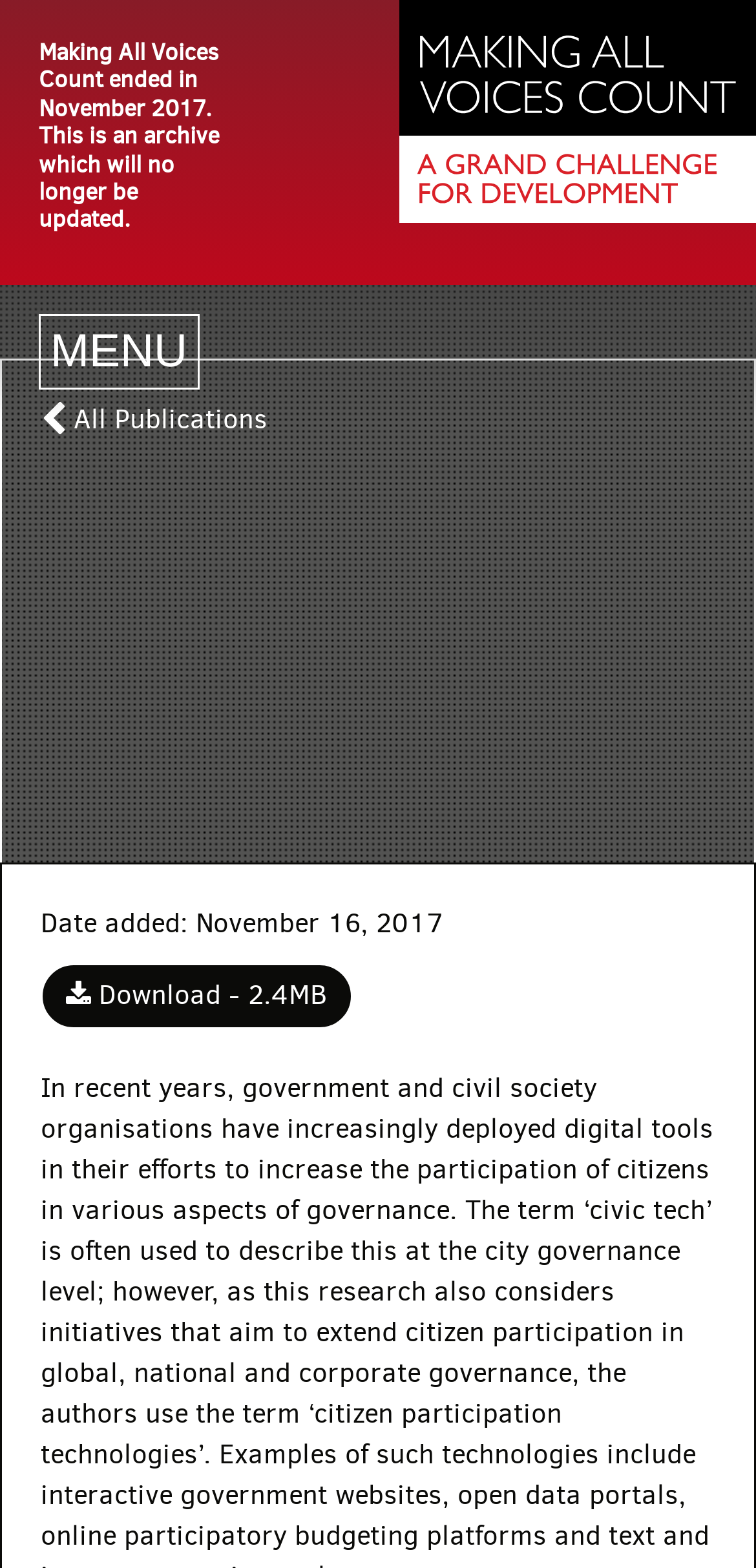Use a single word or phrase to answer the question: 
What is the type of the image in the top-right corner?

Unknown